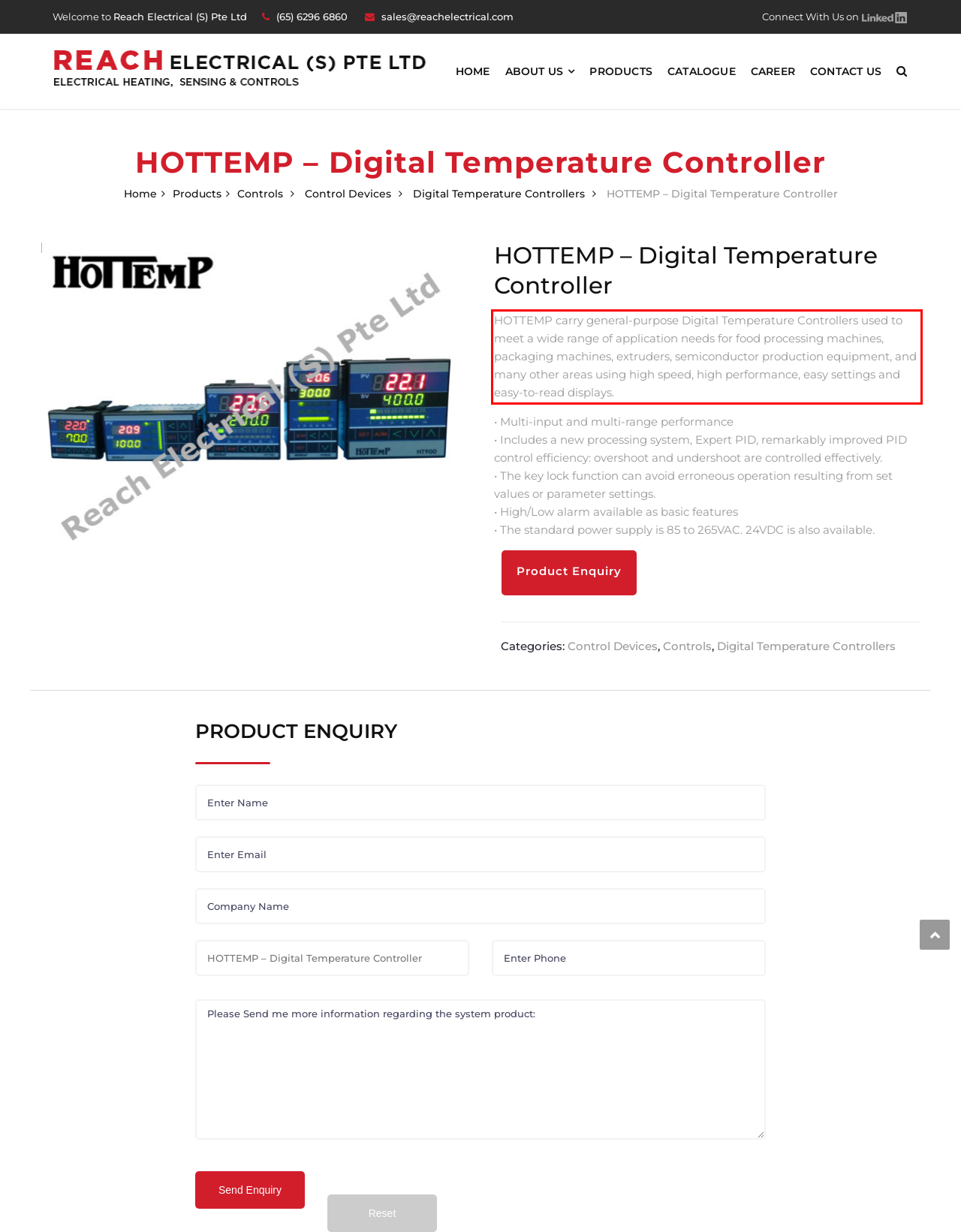Identify the text within the red bounding box on the webpage screenshot and generate the extracted text content.

HOTTEMP carry general-purpose Digital Temperature Controllers used to meet a wide range of application needs for food processing machines, packaging machines, extruders, semiconductor production equipment, and many other areas using high speed, high performance, easy settings and easy-to-read displays.